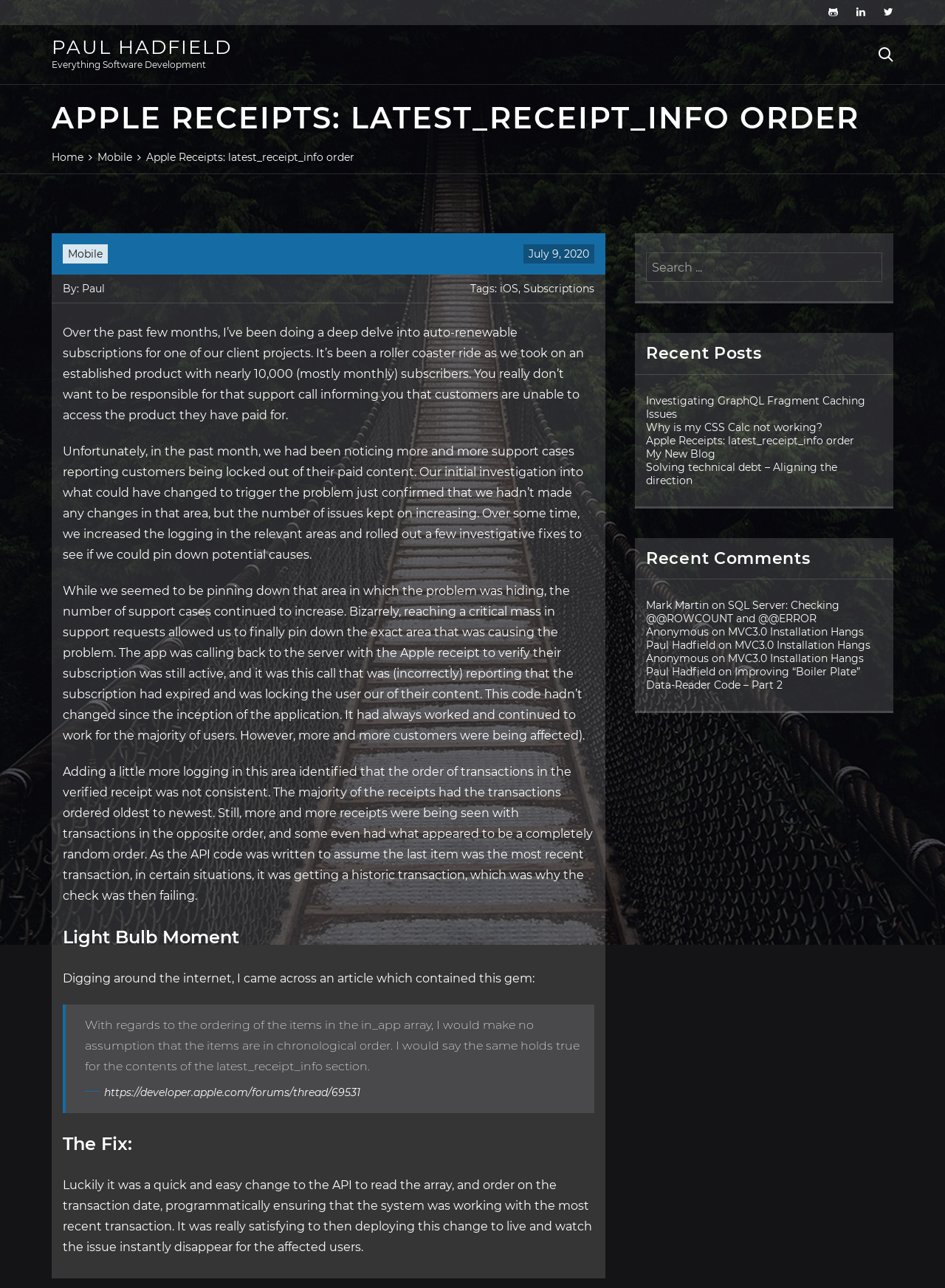Could you provide the bounding box coordinates for the portion of the screen to click to complete this instruction: "Click the 'Previous slide' button"?

None